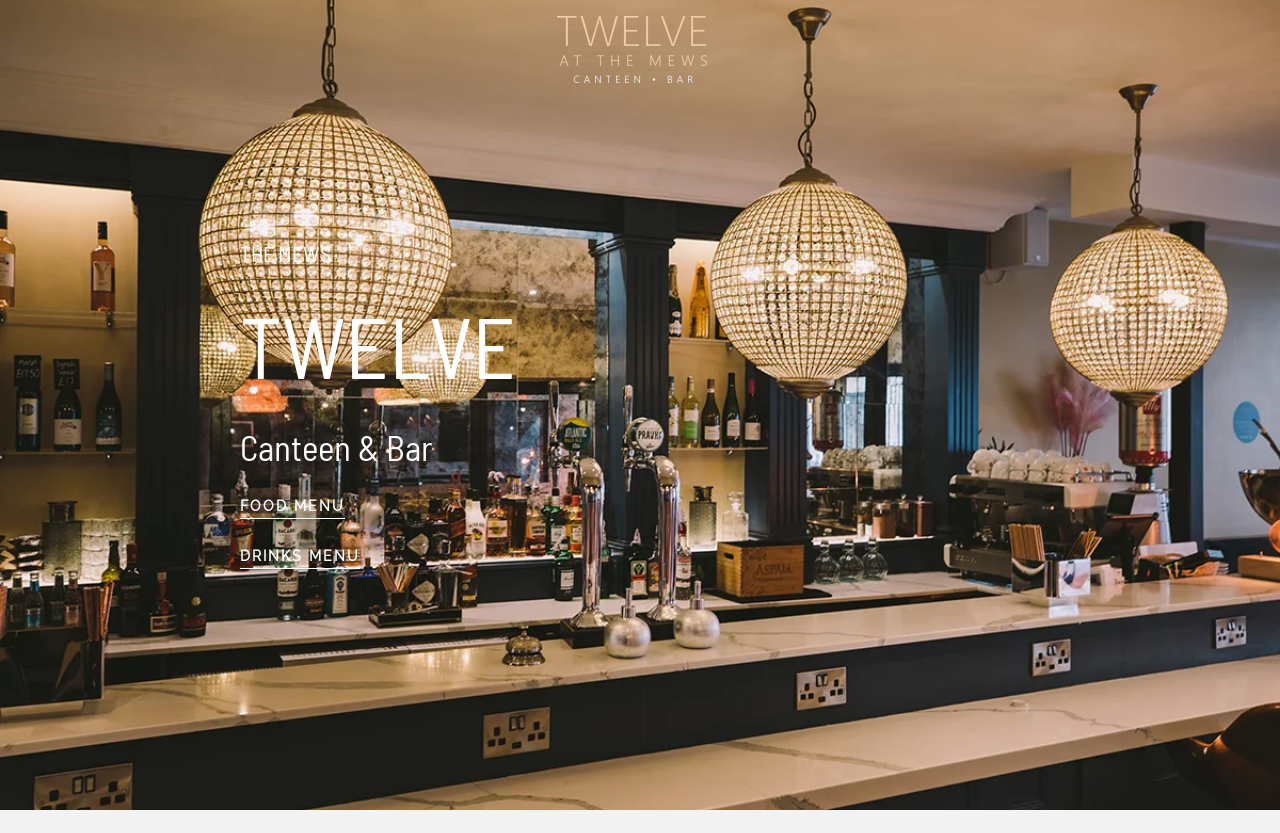Look at the image and answer the question in detail:
What type of establishment is Twelve?

By looking at the webpage, we can see that the main heading is 'THE MEWS TWELVE Canteen & Bar', which suggests that Twelve is a canteen and wine bar.